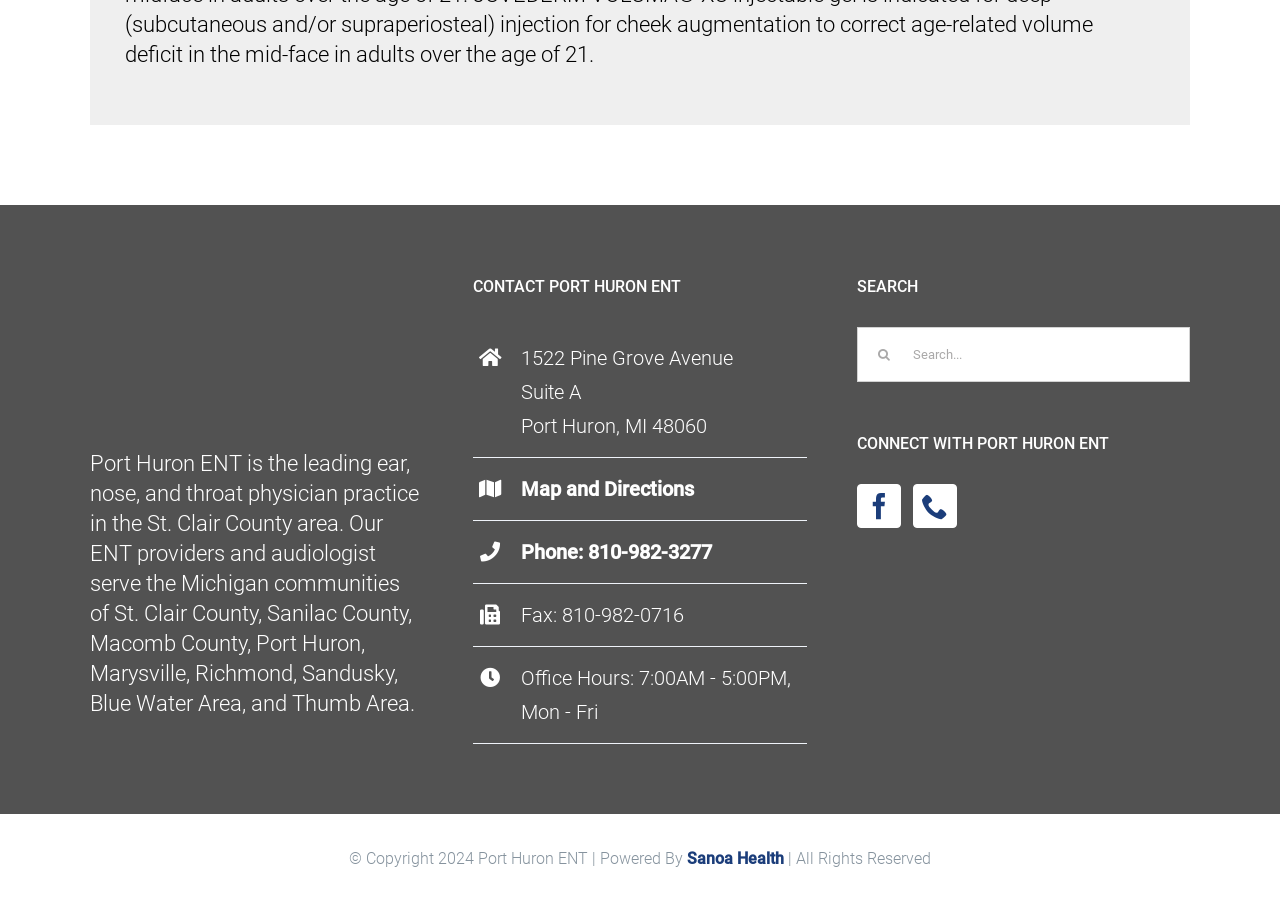What social media platform is linked?
Your answer should be a single word or phrase derived from the screenshot.

Facebook